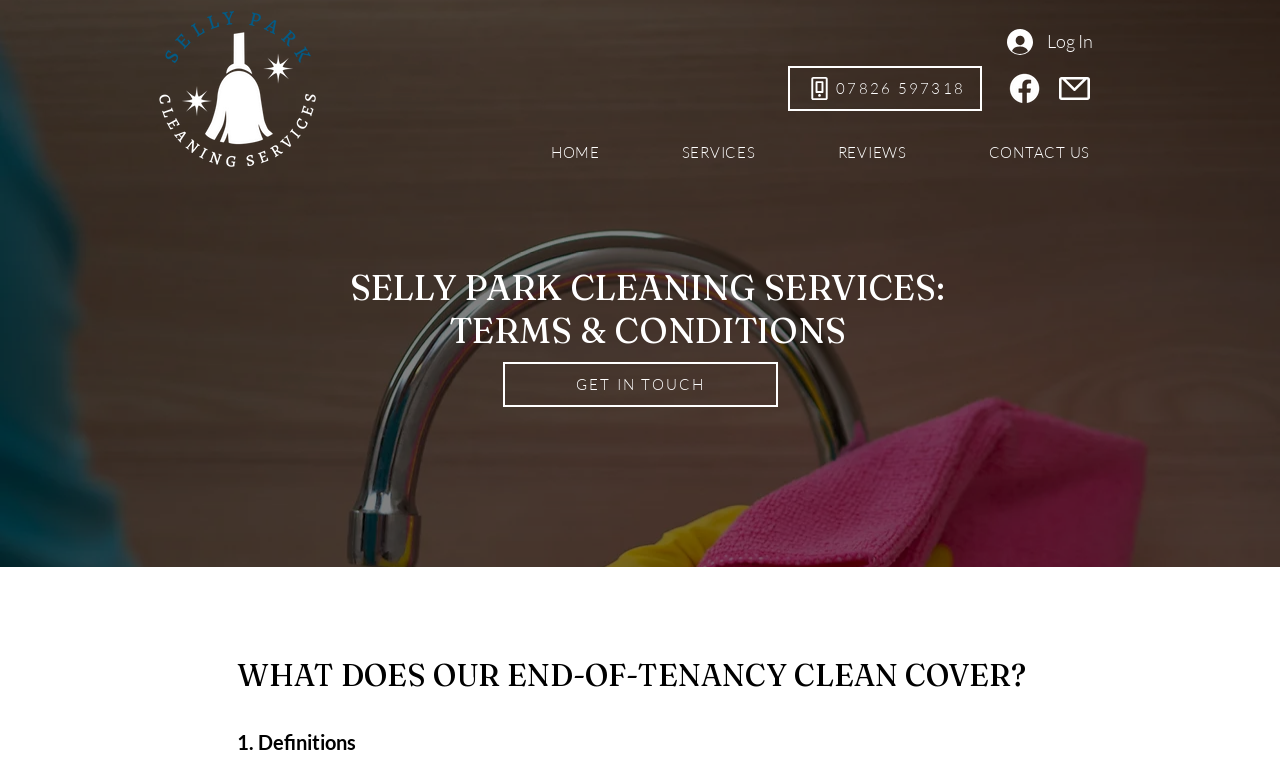Create an elaborate caption that covers all aspects of the webpage.

The webpage is about Selly Park Cleaning Services' terms and conditions, specifically for booking a domestic cleaning team in Birmingham. 

At the top left, there is a company logo, which is an image. To the right of the logo, there is a "Log In" button with a small icon. Below the logo, there is a phone number "07826 597318" and a social bar with a Facebook icon. 

On the top right, there is an email icon. Below the email icon, there is a navigation menu with links to "HOME", "SERVICES", "REVIEWS", and "CONTACT US". The "SERVICES" link has a dropdown menu.

The main content of the webpage starts with a heading "SELLY PARK CLEANING SERVICES: TERMS & CONDITIONS". Below the heading, there is a link "GET IN TOUCH". 

The terms and conditions are divided into sections, with the first section titled "WHAT DOES OUR END-OF-TENANCY CLEAN COVER?". This section has a subheading "1. Definitions".